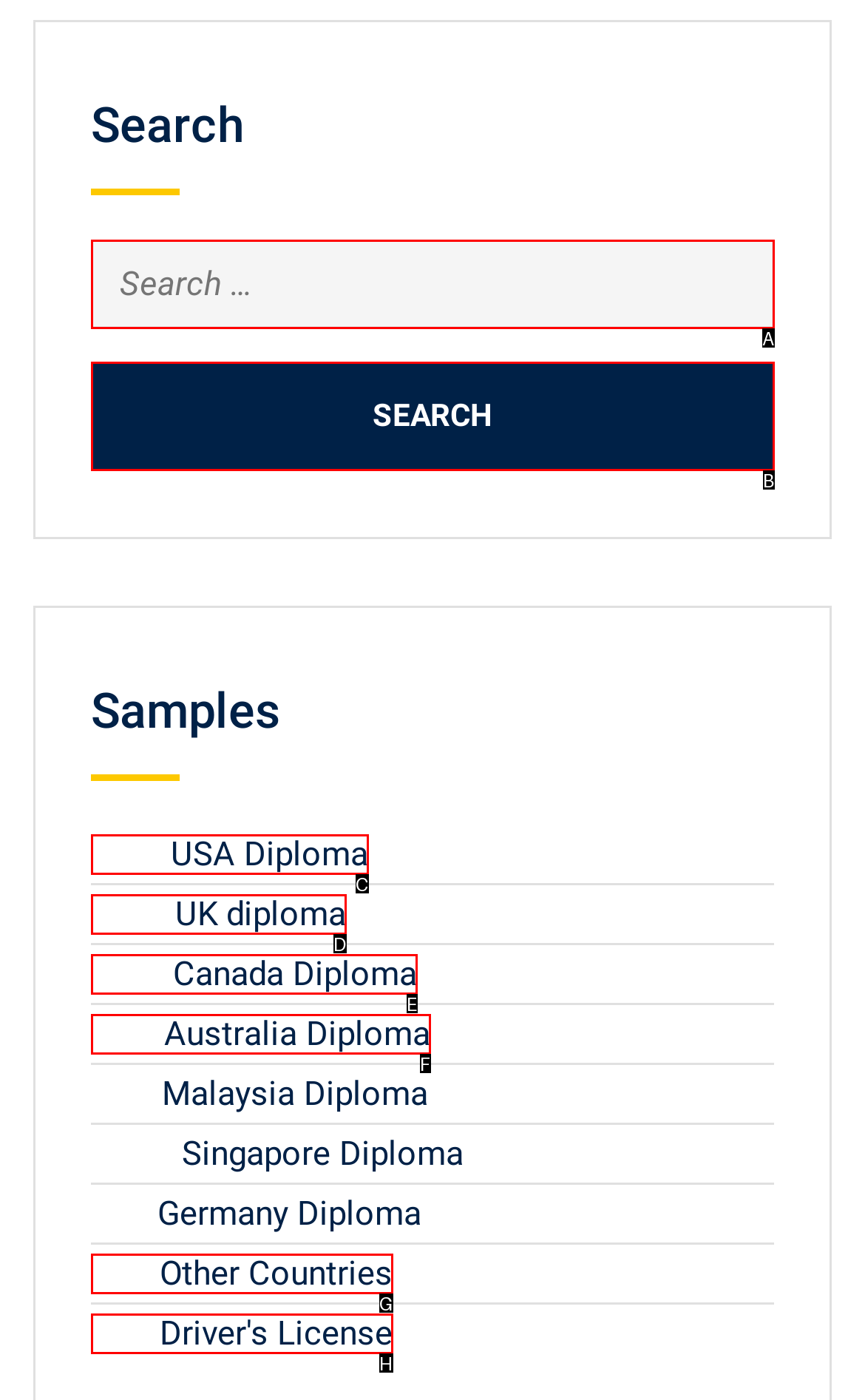Choose the option that matches the following description: Driver's License
Reply with the letter of the selected option directly.

H